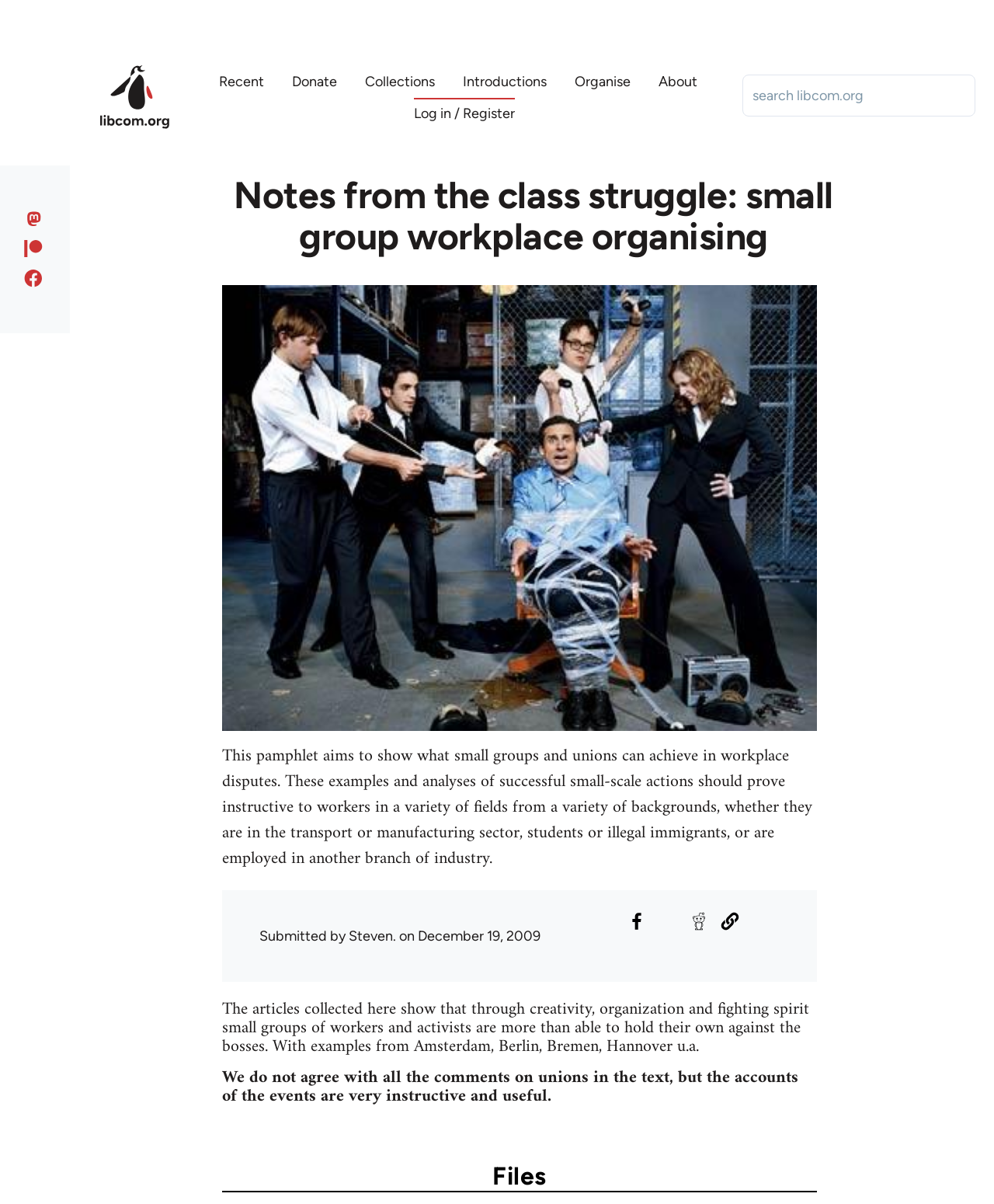Articulate a complete and detailed caption of the webpage elements.

The webpage is about a pamphlet titled "Notes from the class struggle: small group workplace organising" on the libcom.org website. At the top, there is a "Skip to main content" link, followed by a sticky header with a "Home" link and a search bar. The main navigation menu is located below, with links to "Recent", "Donate", "Collections", "Introductions", "Organise", and "About".

The main content of the page is a pamphlet introduction, which describes how small groups and unions can achieve success in workplace disputes. The text explains that the pamphlet provides examples and analyses of successful small-scale actions that can be instructive to workers from various fields and backgrounds.

Below the introduction, there is a footer section with information about the submission of the pamphlet, including the submitter's name, "Steven", and the date, "December 19, 2009". There are also social media sharing links to Facebook, Twitter, and Reddit, as well as a "Copied to clipboard" link.

Further down, there are two paragraphs of text that discuss the content of the pamphlet, highlighting the creativity, organization, and fighting spirit of small groups of workers and activists. The text also mentions that the accounts of events in the pamphlet are instructive and useful.

Finally, there is a "Files" heading, and at the bottom of the page, there are links to like the website on Facebook, support it on Patreon, and follow it on Mastodon.